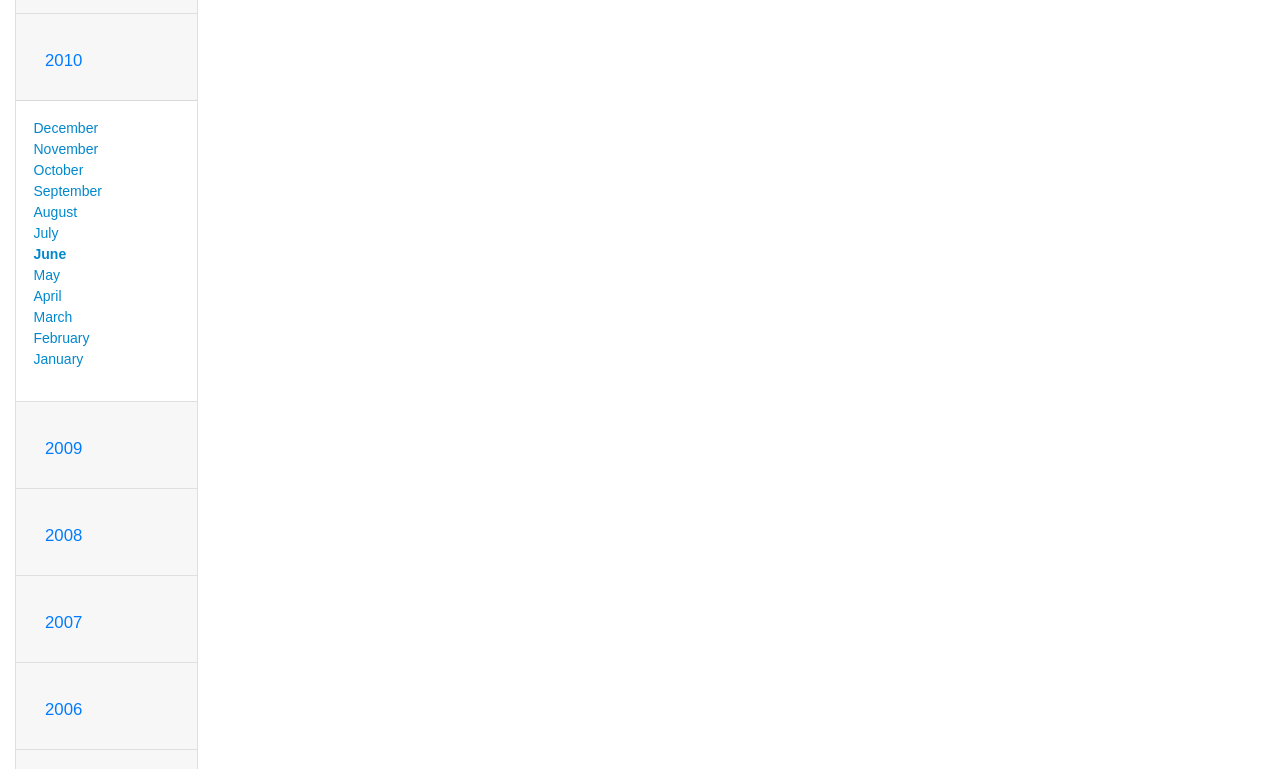Determine the bounding box coordinates of the element's region needed to click to follow the instruction: "Share the article on Facebook". Provide these coordinates as four float numbers between 0 and 1, formatted as [left, top, right, bottom].

None